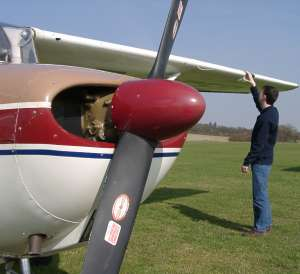What is the purpose of the pilot's inspection?
Please provide a single word or phrase in response based on the screenshot.

Ensuring safety and airworthiness